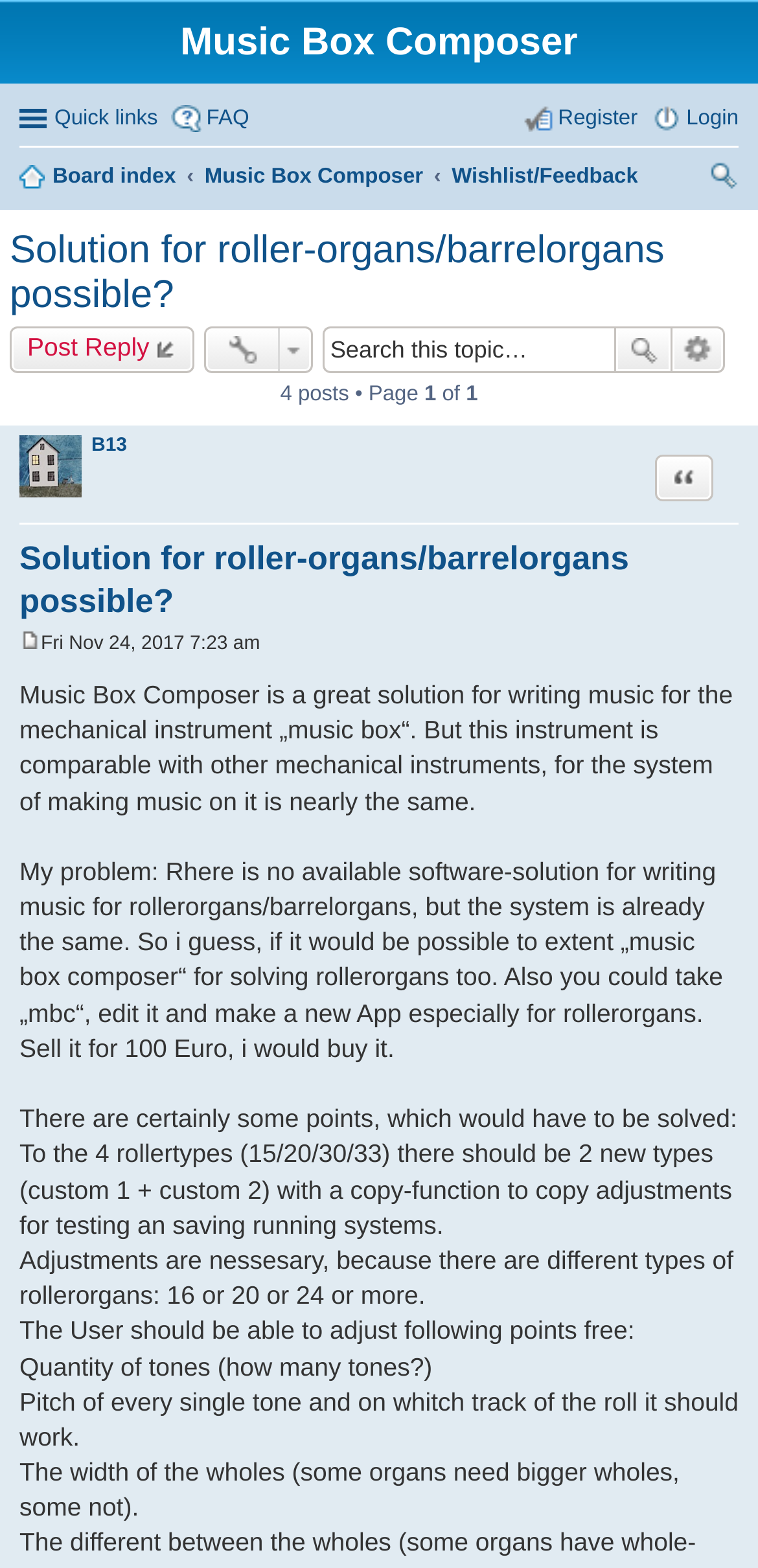Give a one-word or one-phrase response to the question: 
What is the name of the user who started the topic?

B13